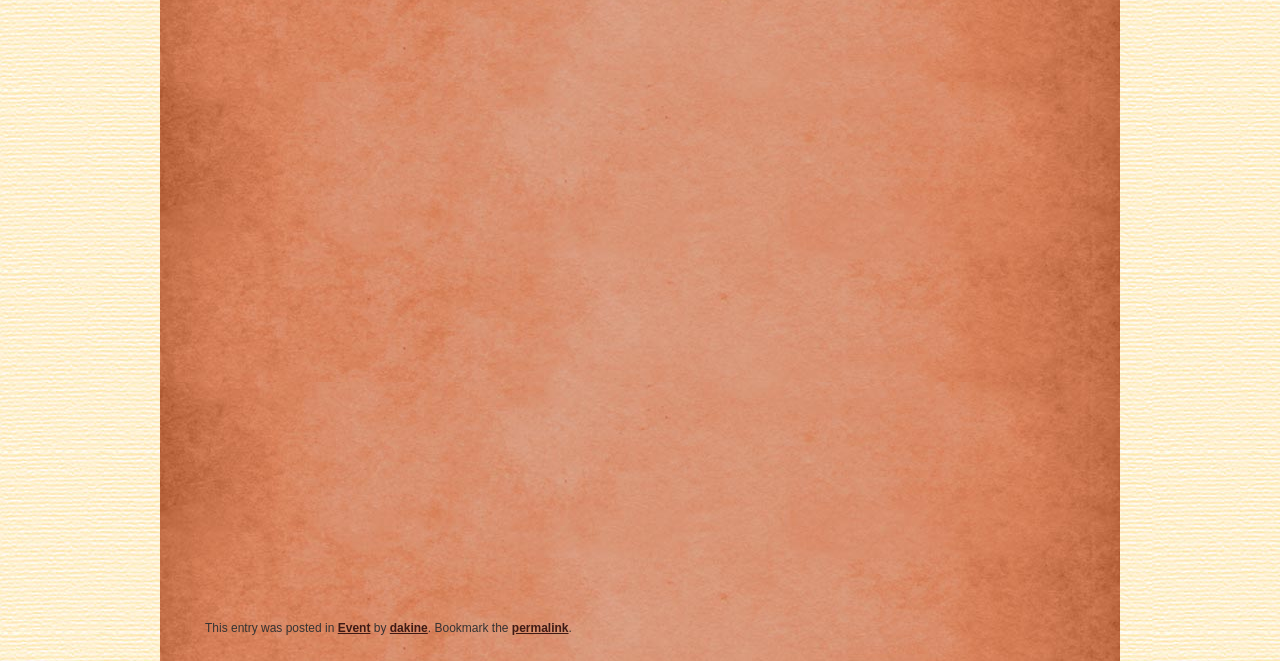What is the purpose of the 'permalink' link?
Give a one-word or short phrase answer based on the image.

Bookmark the post